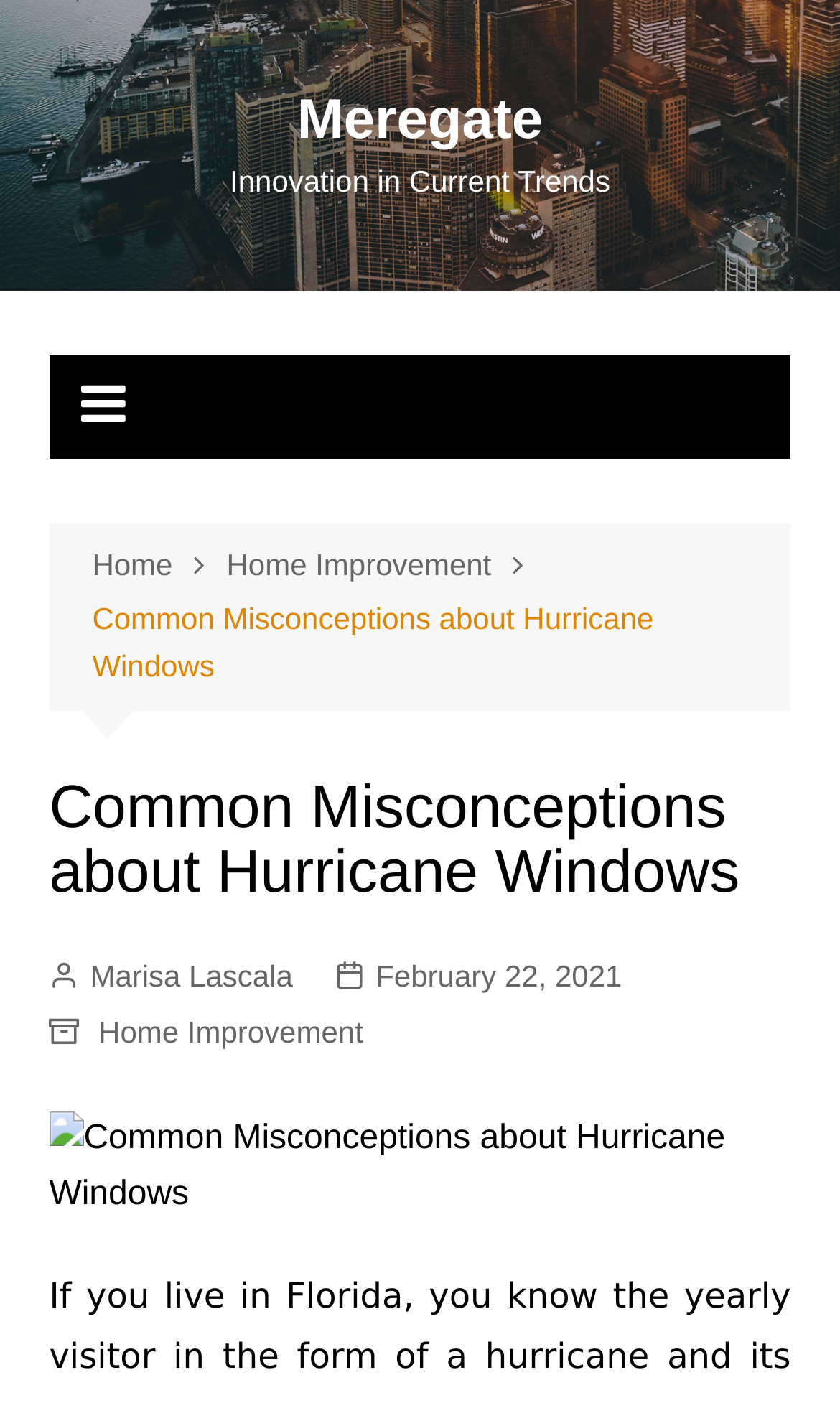What is the topic of the article?
Respond with a short answer, either a single word or a phrase, based on the image.

Hurricane Windows